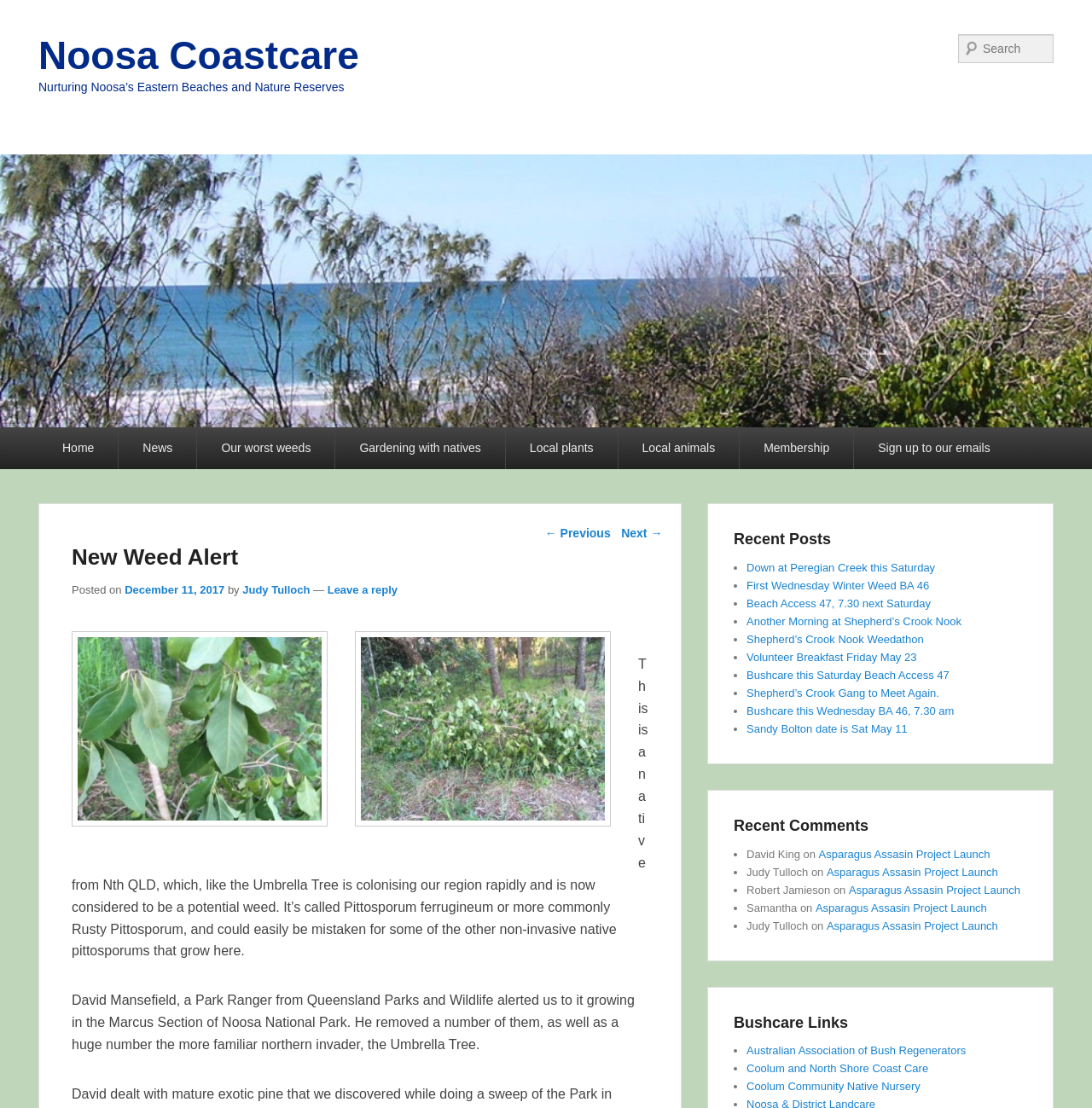Please specify the bounding box coordinates of the clickable region to carry out the following instruction: "Go to Home page". The coordinates should be four float numbers between 0 and 1, in the format [left, top, right, bottom].

[0.035, 0.386, 0.108, 0.424]